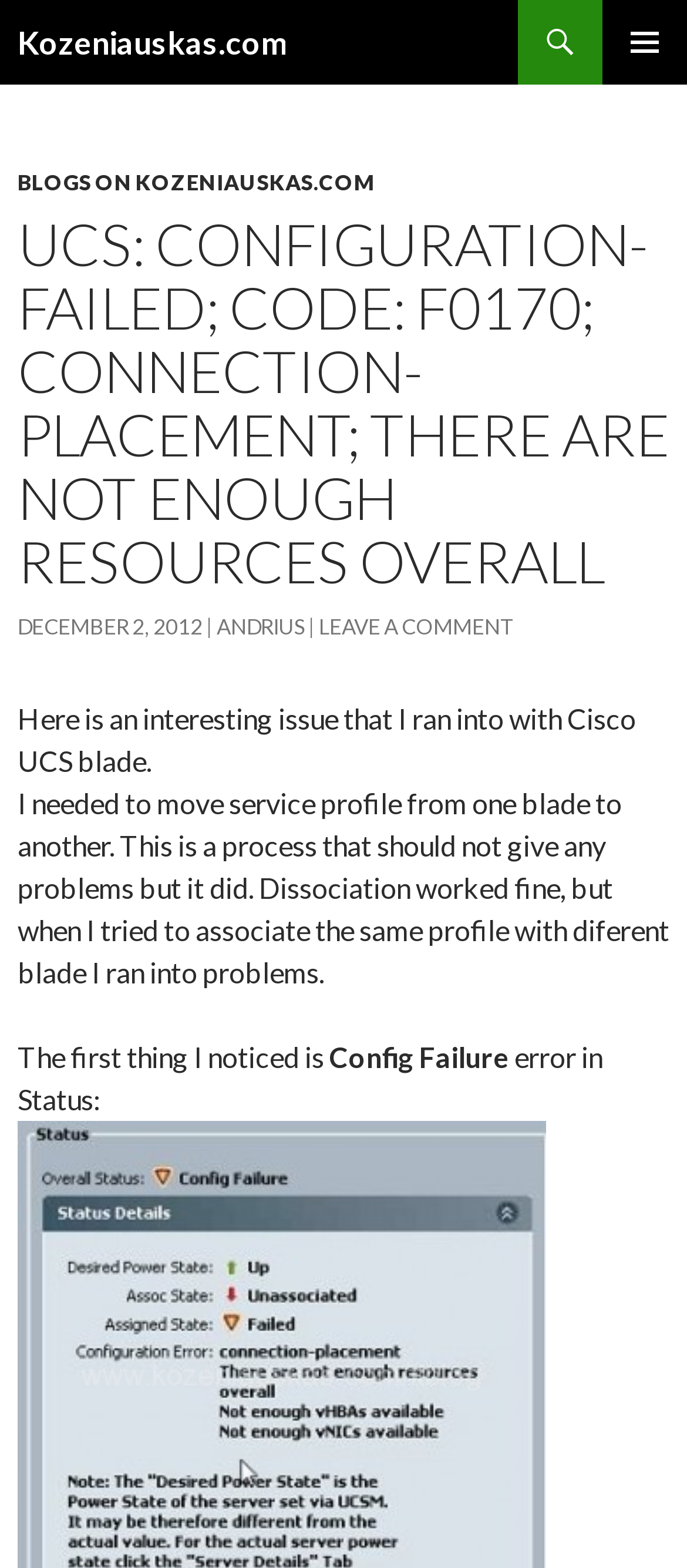Offer a comprehensive description of the webpage’s content and structure.

The webpage appears to be a blog post on Kozeniauskas.com. At the top, there is a heading with the website's name, accompanied by a link. To the right of the heading, there is a button labeled "PRIMARY MENU". Below the heading, there is a link labeled "SKIP TO CONTENT".

The main content of the page is divided into sections. The first section has a heading that describes the issue being discussed, which is related to Cisco UCS blade configuration. Below the heading, there are links to the blog category, date, and author.

The main article text is divided into paragraphs, which describe the problem the author encountered while trying to move a service profile from one blade to another. The text explains the steps taken and the errors encountered, including a "Config Failure" error.

Throughout the article, there are no images. The layout is primarily composed of text, with links and headings used to organize the content. The overall structure is straightforward, with the main content section taking up most of the page.